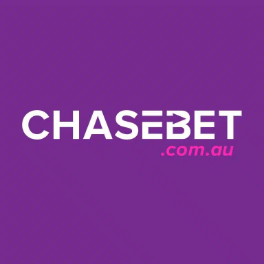What type of typography is used for the brand name?
Give a detailed explanation using the information visible in the image.

The brand name 'CHASEBET' appears in bold, modern typography, which gives the logo a sleek and contemporary look, aligning with the branding strategy aimed at attracting a digital-savvy audience.